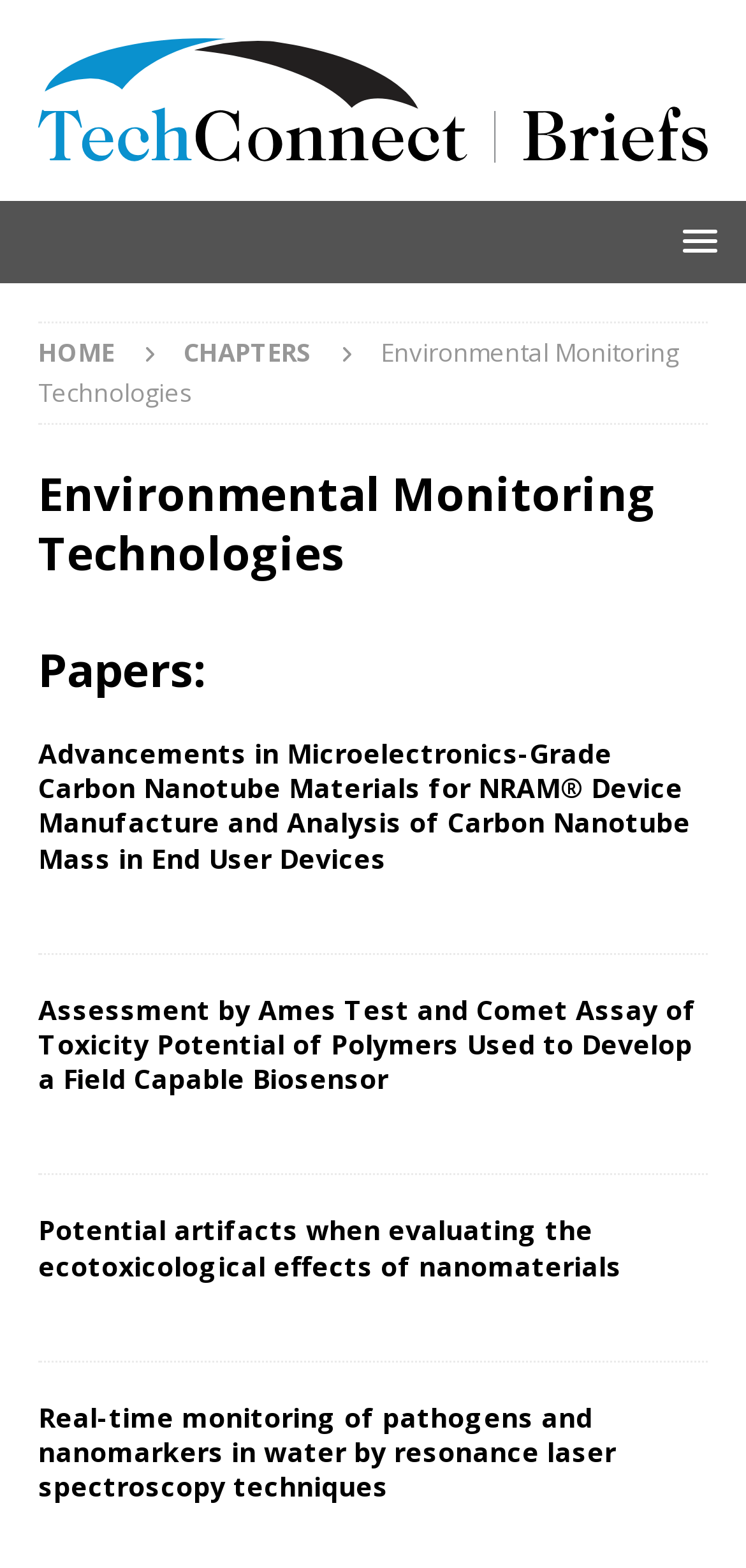Please look at the image and answer the question with a detailed explanation: How many articles are on this webpage?

I counted the number of article elements on the webpage, which are [129], [130], [131], and found that there are 4 articles in total.